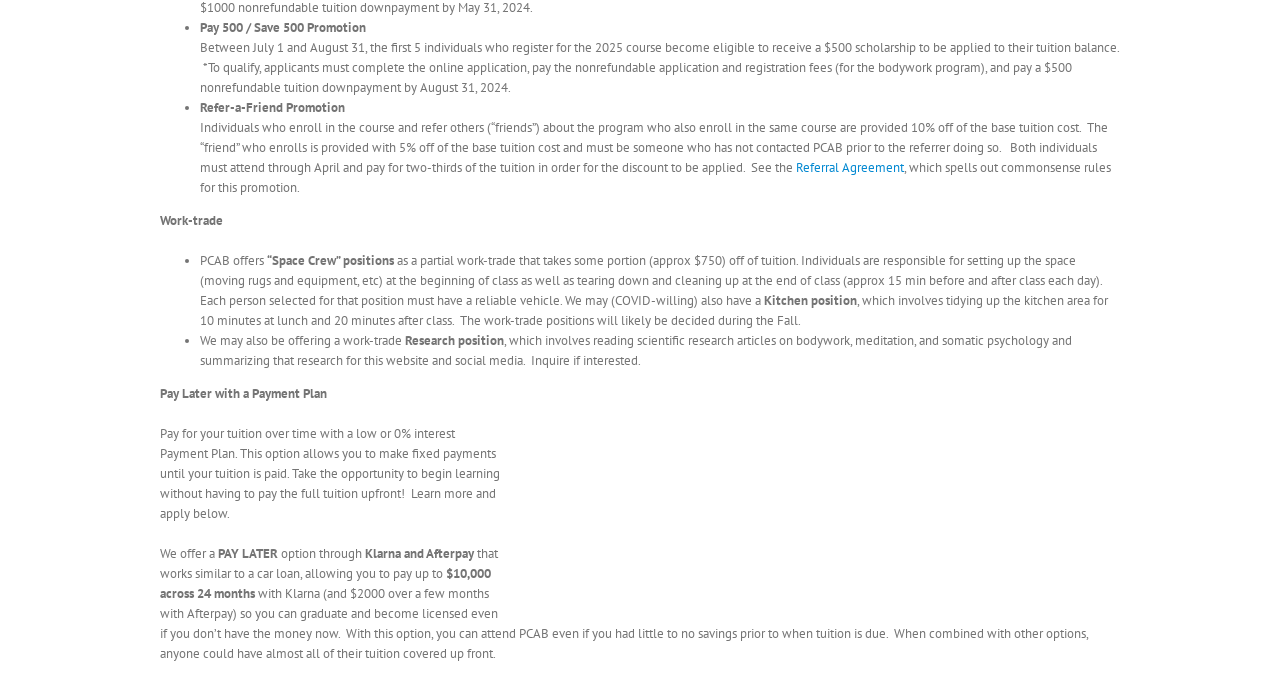What is the maximum amount that can be paid across 24 months with Klarna?
Please respond to the question with as much detail as possible.

According to the webpage, the PAY LATER option through Klarna allows you to pay up to $10,000 across 24 months, which works similar to a car loan, allowing you to pay for your tuition over time.